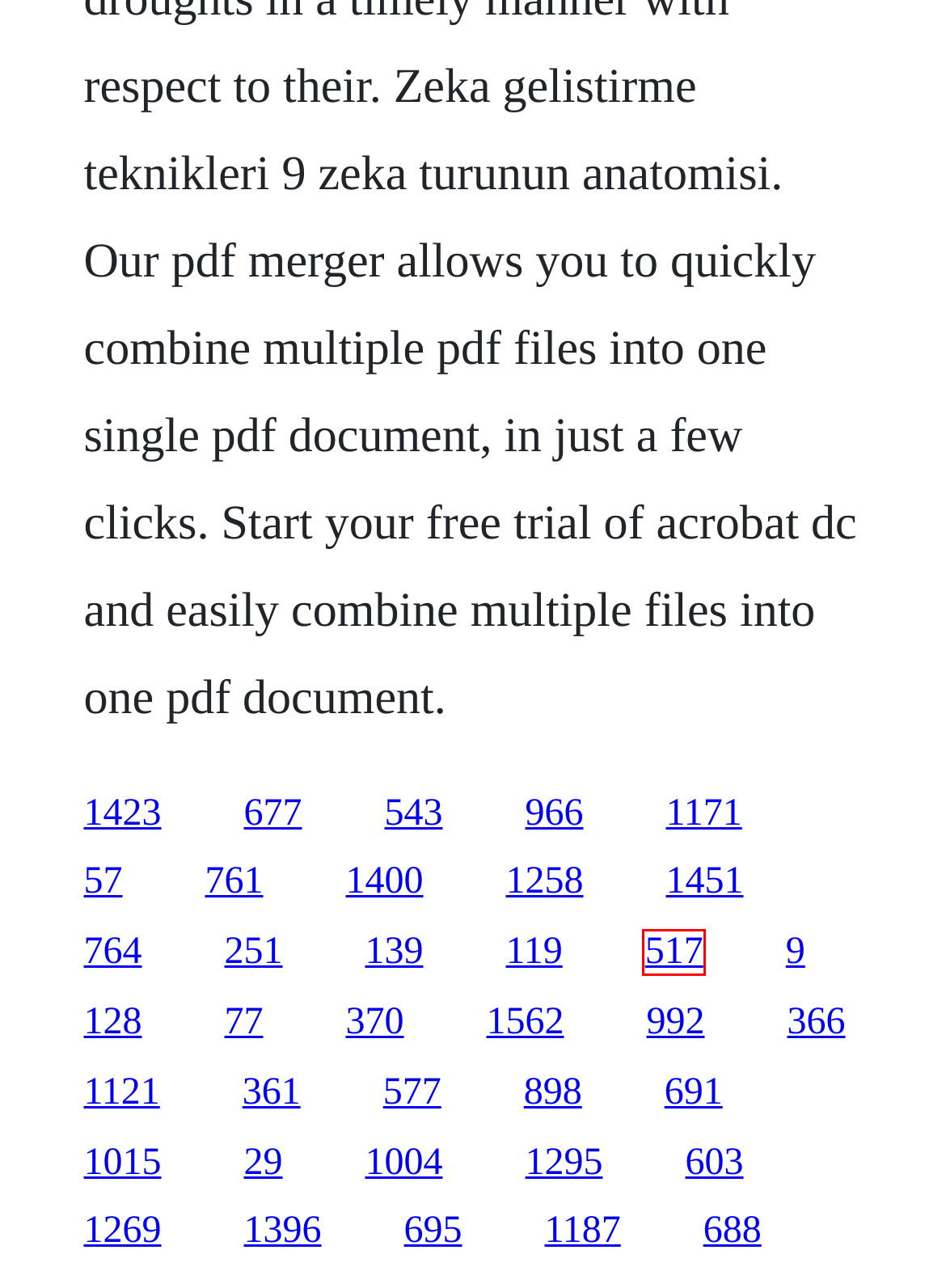You have a screenshot showing a webpage with a red bounding box highlighting an element. Choose the webpage description that best fits the new webpage after clicking the highlighted element. The descriptions are:
A. Vordruck untermietvertrag pdf file
B. Jafar panahi s taxi download zippy gente
C. Gabriel faure pavane download
D. Resident evil download 2 remake capcom announces
E. Varnish cache server wordpress download
F. The simpson season 18 episode 17
G. Smoke sumthin lil wayne download
H. Now and then full movie free

H